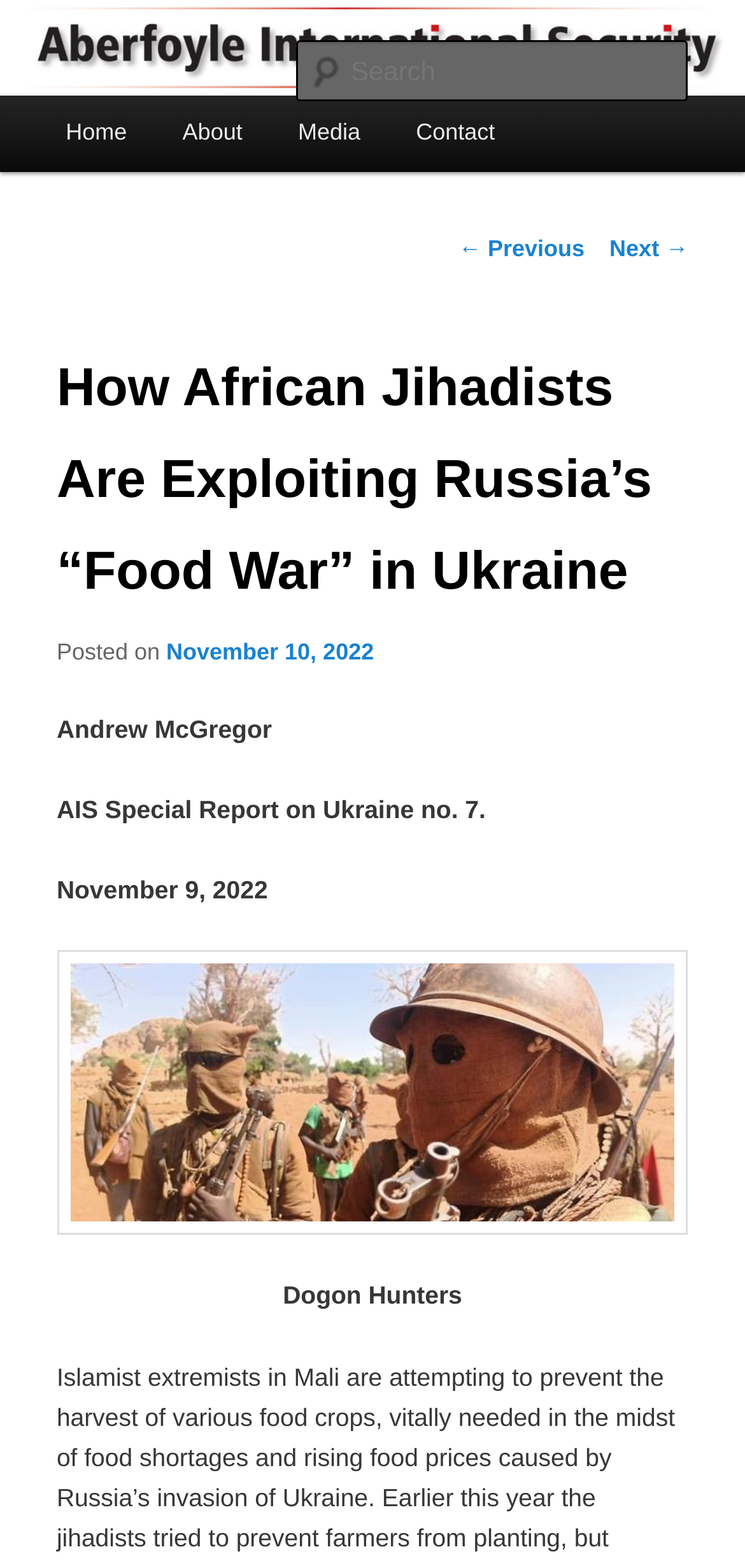Identify the bounding box coordinates of the clickable region required to complete the instruction: "read next post". The coordinates should be given as four float numbers within the range of 0 and 1, i.e., [left, top, right, bottom].

[0.818, 0.149, 0.924, 0.167]